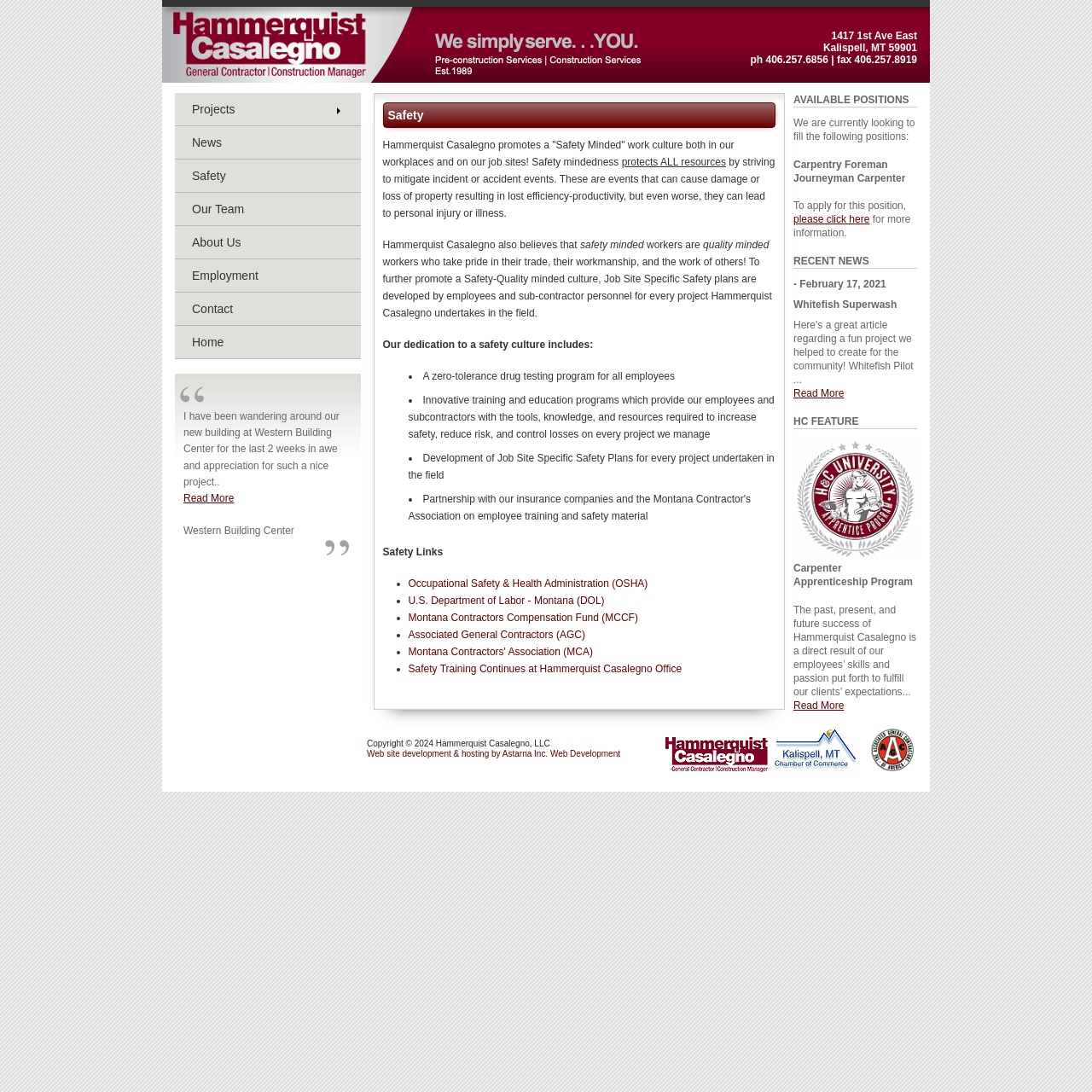Locate the bounding box coordinates of the clickable area to execute the instruction: "View available positions". Provide the coordinates as four float numbers between 0 and 1, represented as [left, top, right, bottom].

[0.727, 0.086, 0.832, 0.097]